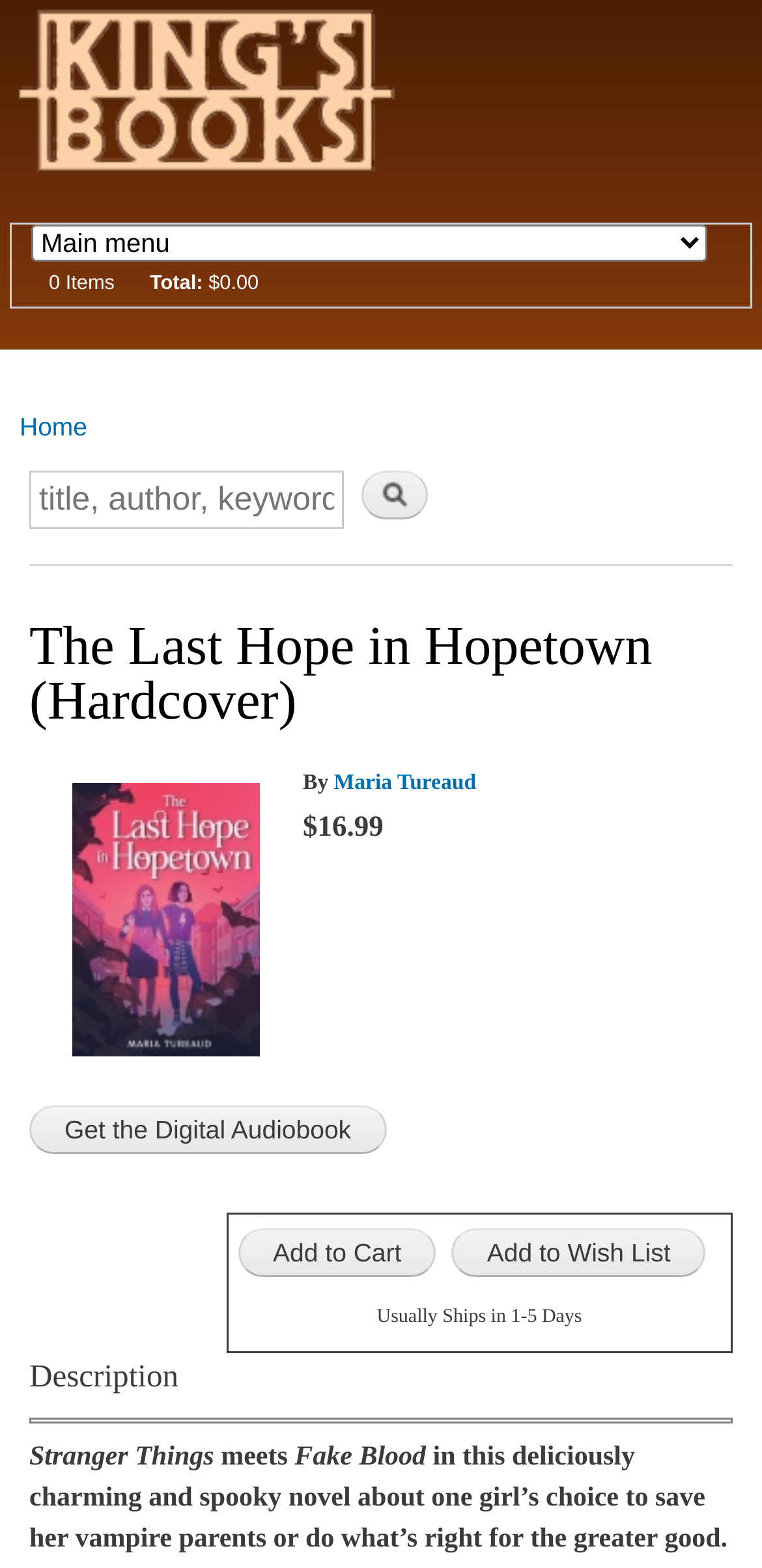Based on the description "King's Books", find the bounding box of the specified UI element.

[0.0, 0.004, 0.16, 0.063]